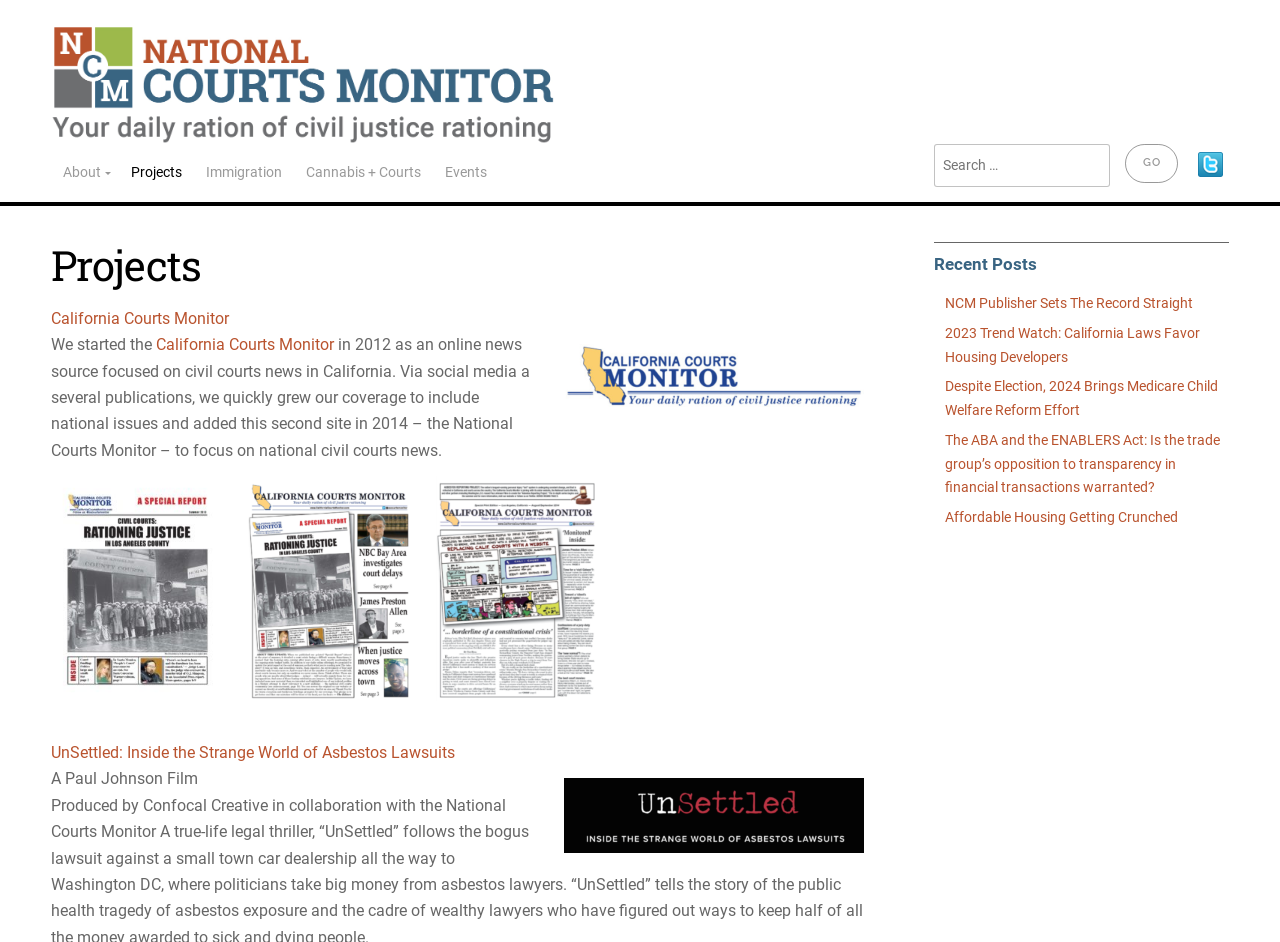Please identify the bounding box coordinates of the clickable element to fulfill the following instruction: "Go to National Courts Monitor". The coordinates should be four float numbers between 0 and 1, i.e., [left, top, right, bottom].

[0.04, 0.025, 0.433, 0.153]